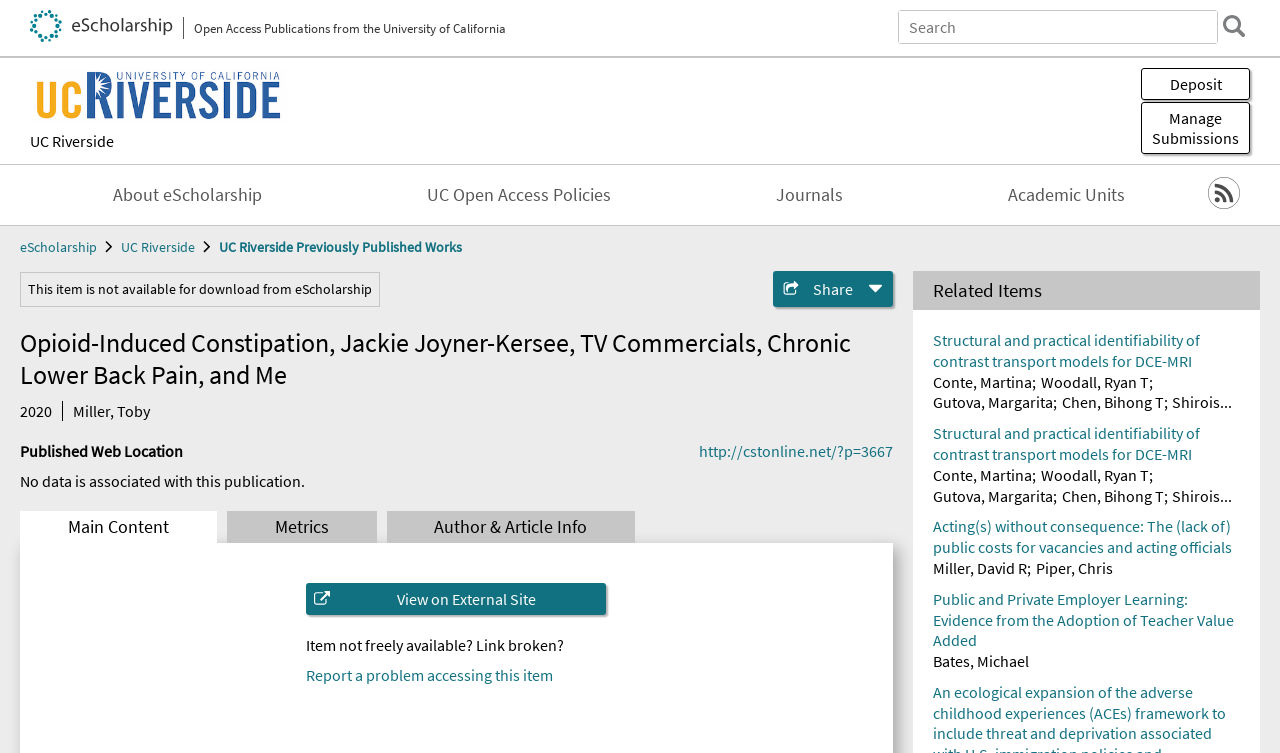Locate the bounding box for the described UI element: "Miller, David R". Ensure the coordinates are four float numbers between 0 and 1, formatted as [left, top, right, bottom].

[0.729, 0.741, 0.802, 0.767]